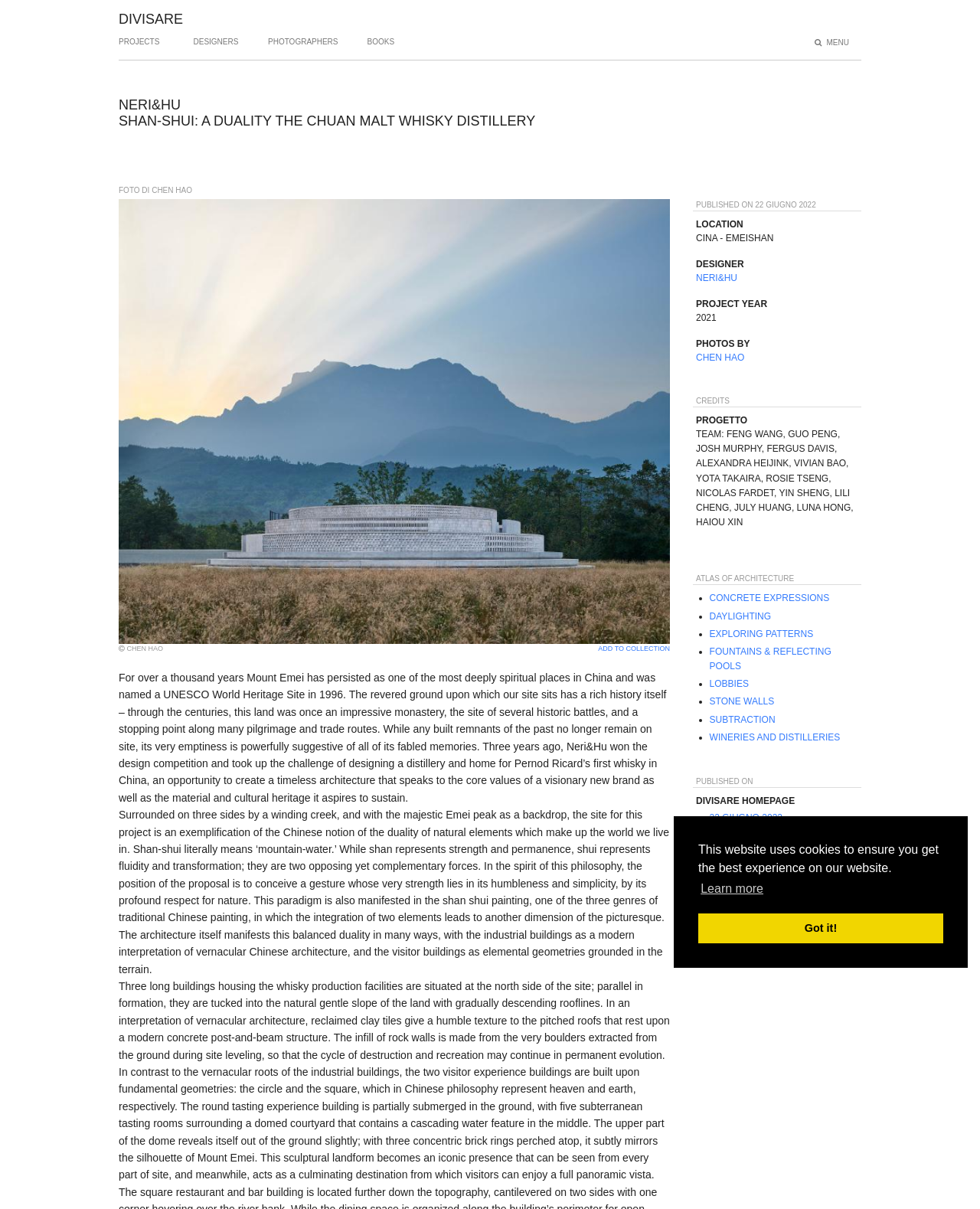Indicate the bounding box coordinates of the element that needs to be clicked to satisfy the following instruction: "Search for projects". The coordinates should be four float numbers between 0 and 1, i.e., [left, top, right, bottom].

[0.826, 0.055, 0.986, 0.073]